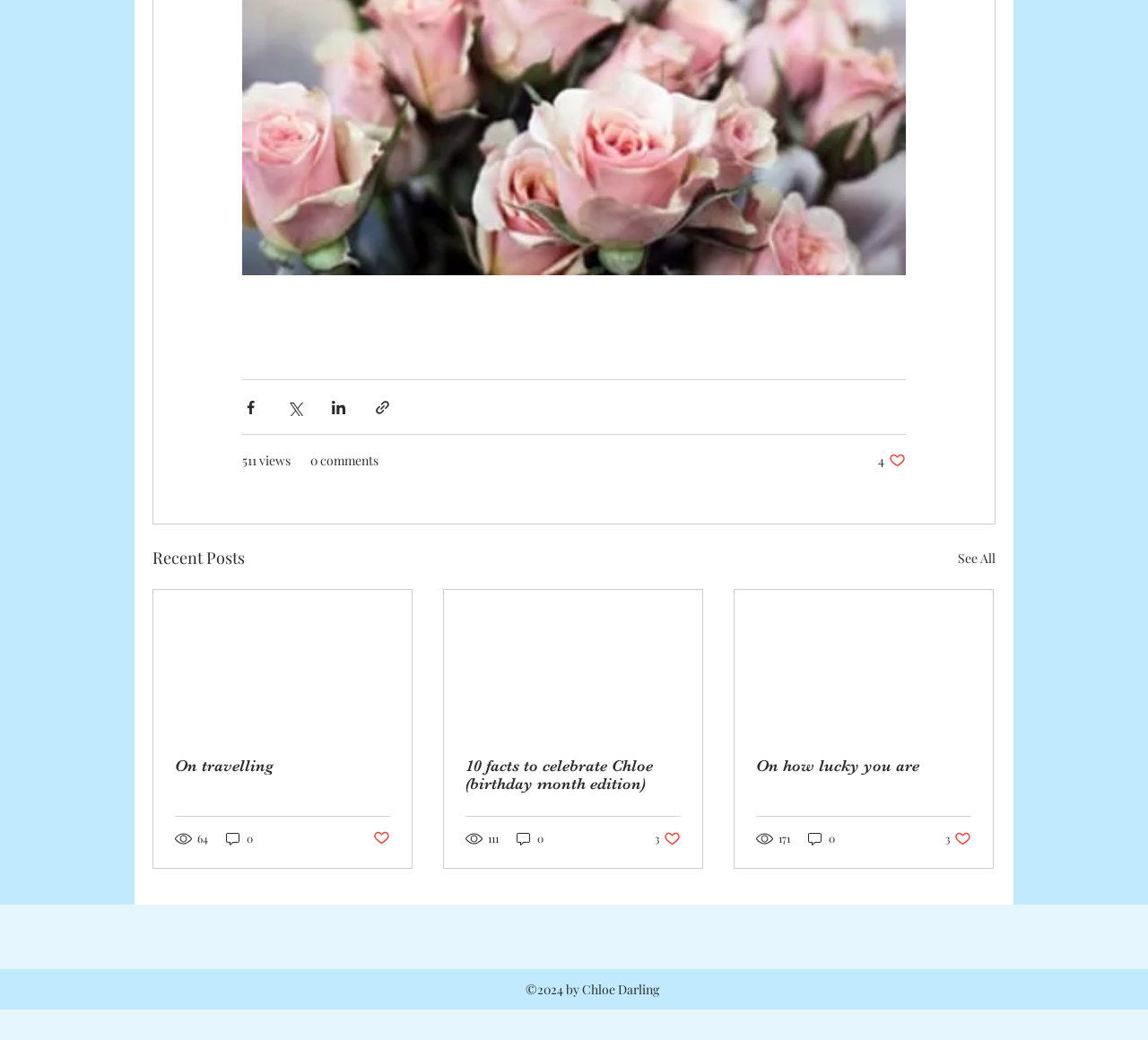Provide your answer to the question using just one word or phrase: How many likes does the second post have?

3